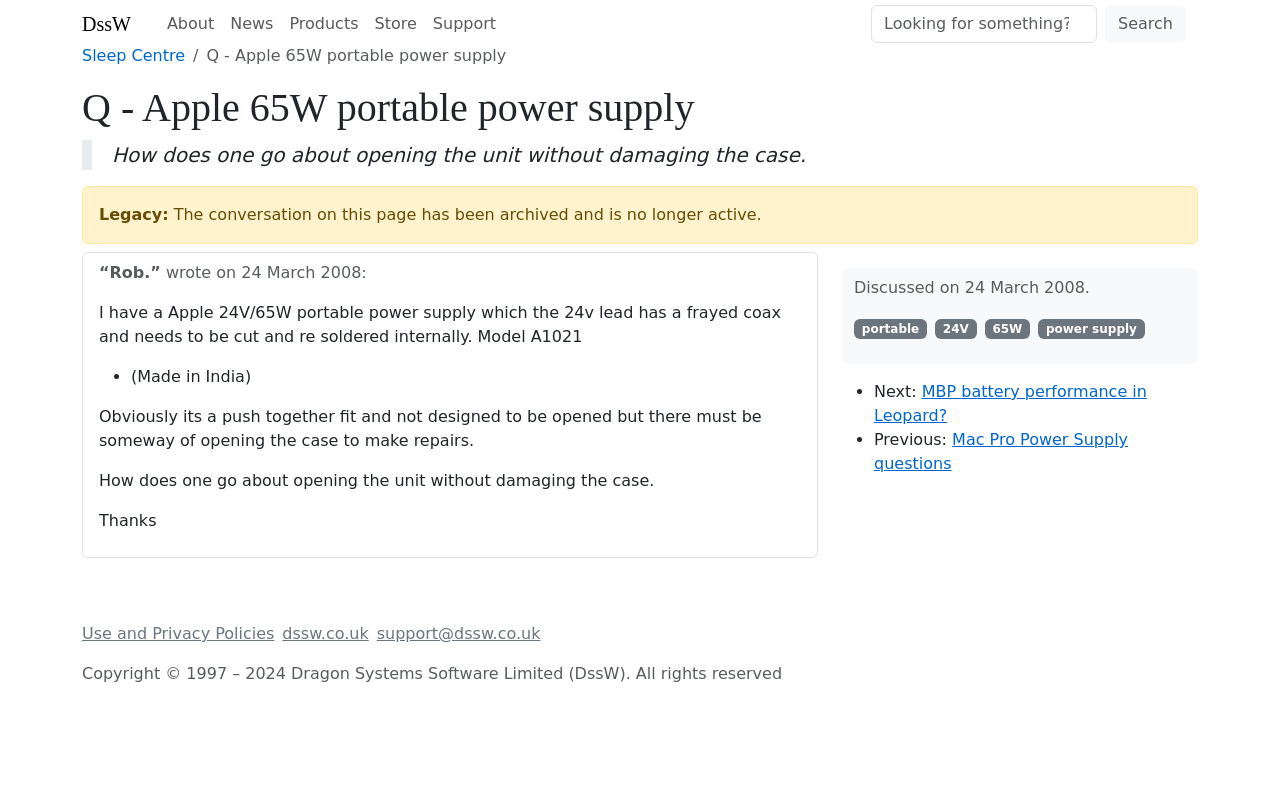Using the provided element description: "Young Professionals | Olami Dallas", determine the bounding box coordinates of the corresponding UI element in the screenshot.

None